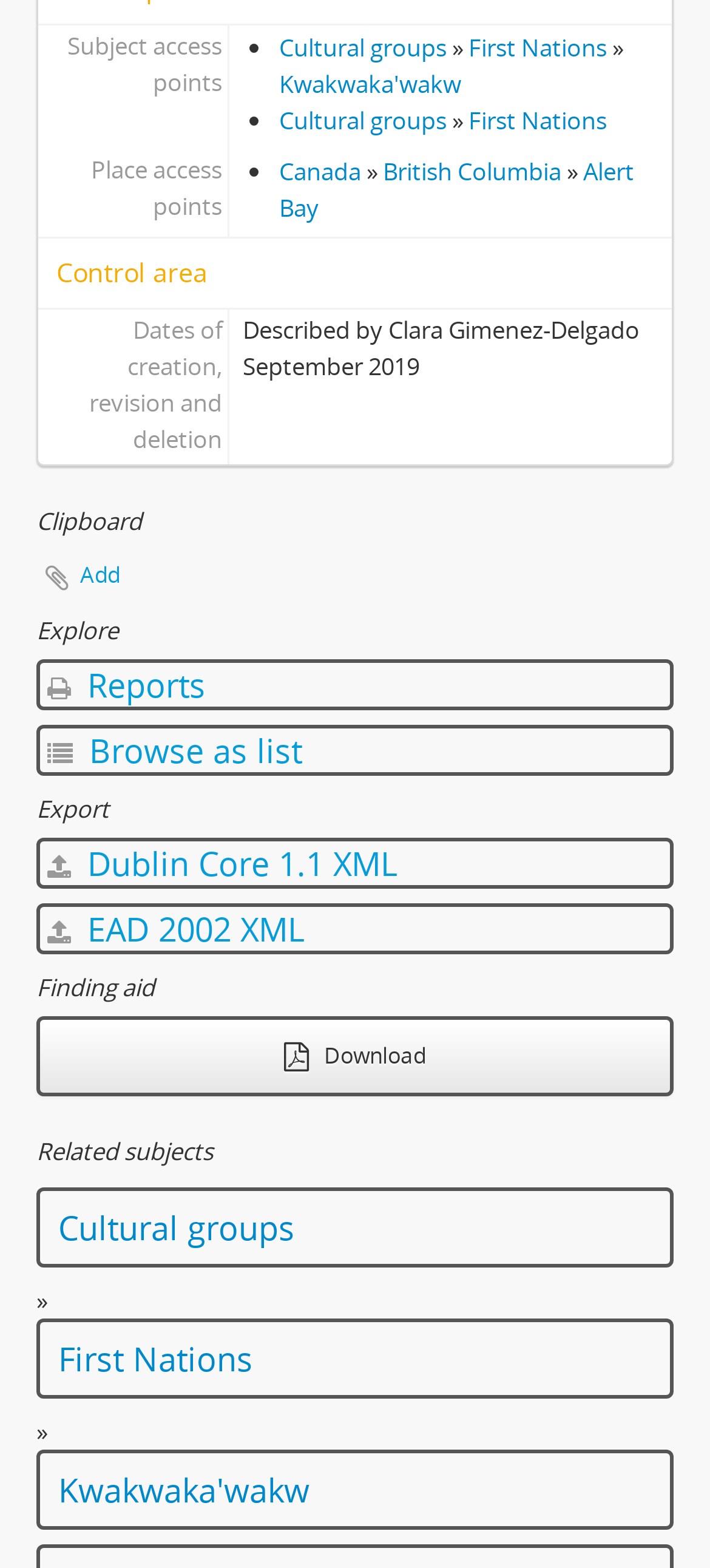Identify the bounding box for the described UI element: "Cultural groups".

[0.051, 0.757, 0.949, 0.808]